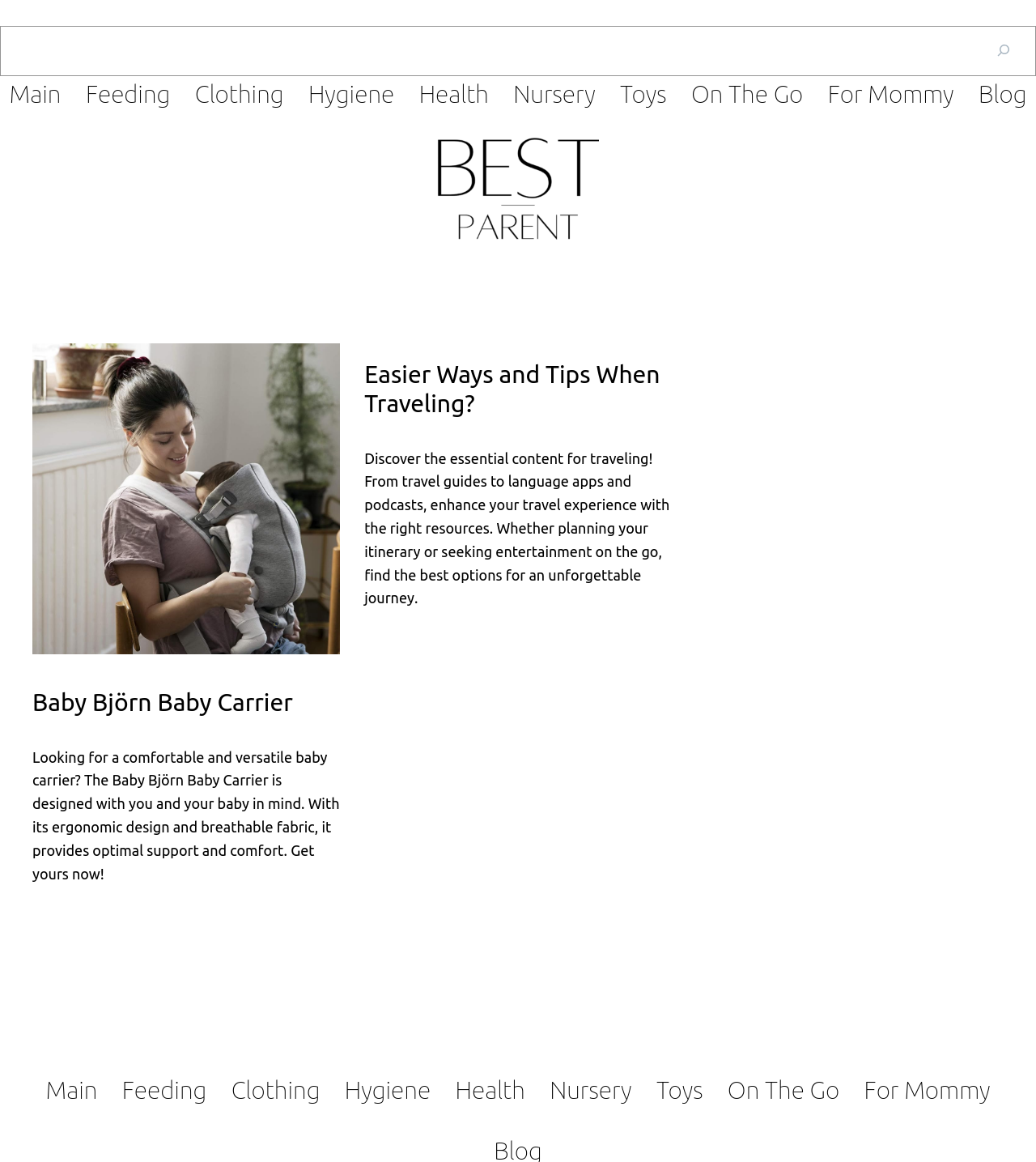Please find the bounding box coordinates of the element that you should click to achieve the following instruction: "go to on the go page". The coordinates should be presented as four float numbers between 0 and 1: [left, top, right, bottom].

[0.702, 0.922, 0.81, 0.954]